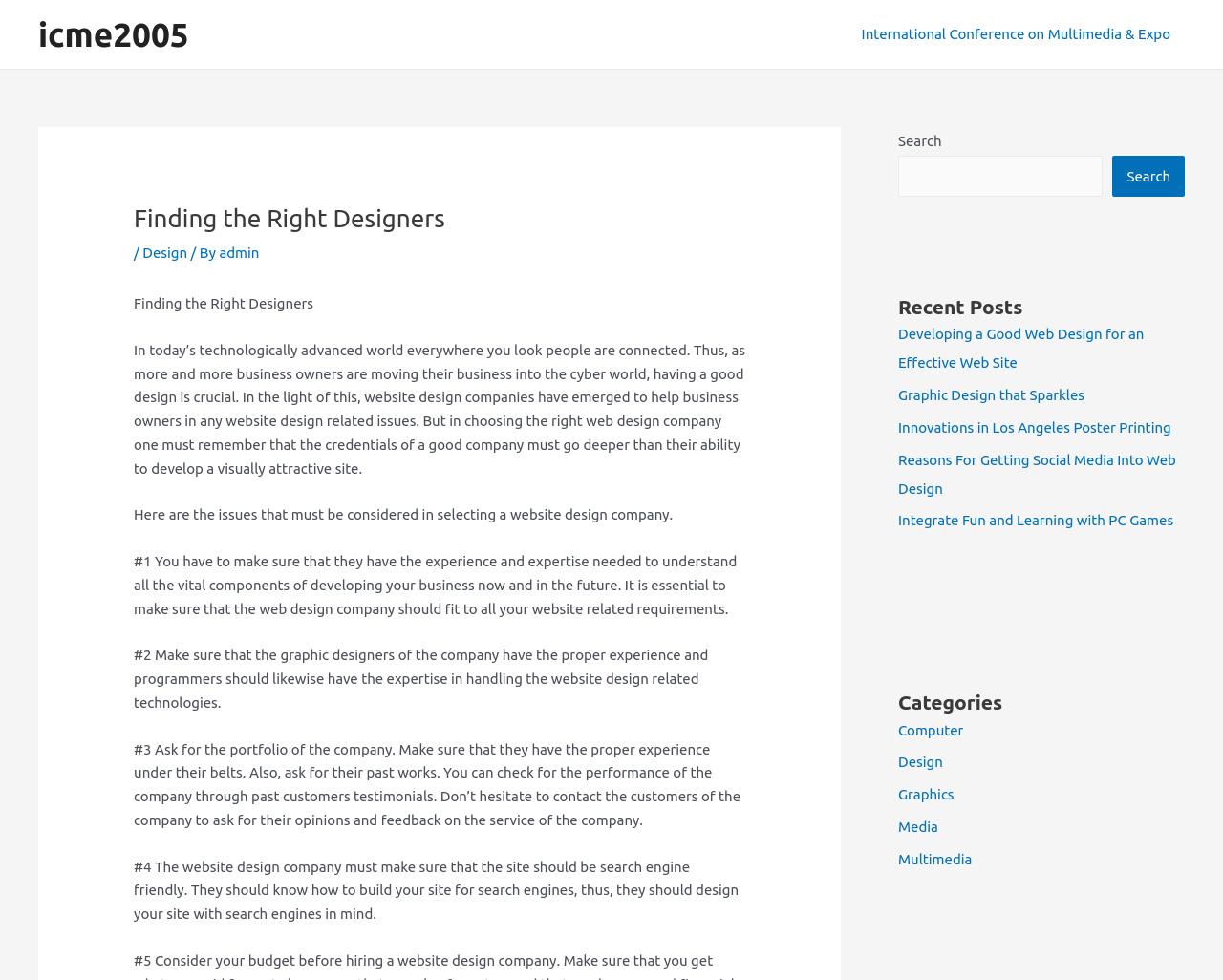Describe in detail what you see on the webpage.

The webpage is about finding the right designers, specifically for website design. At the top left, there is a link to "icme2005". On the top right, there is a navigation section labeled "Site Navigation" with a link to "International Conference on Multimedia & Expo". Below this navigation section, there is a header with the title "Finding the Right Designers" followed by a paragraph of text discussing the importance of good design in today's technologically advanced world.

The main content of the page is divided into sections. The first section has a heading "Here are the issues that must be considered in selecting a website design company" and lists four points to consider when choosing a website design company, including ensuring the company has experience and expertise, checking the portfolio and past works, making sure the site is search engine friendly, and verifying the company's ability to handle website design related technologies.

On the right side of the page, there are three complementary sections. The first section has a search box with a button labeled "Search". The second section has a heading "Recent Posts" and lists five links to recent posts, including "Developing a Good Web Design for an Effective Web Site" and "Reasons For Getting Social Media Into Web Design". The third section has a heading "Categories" and lists five links to categories, including "Computer", "Design", and "Multimedia".